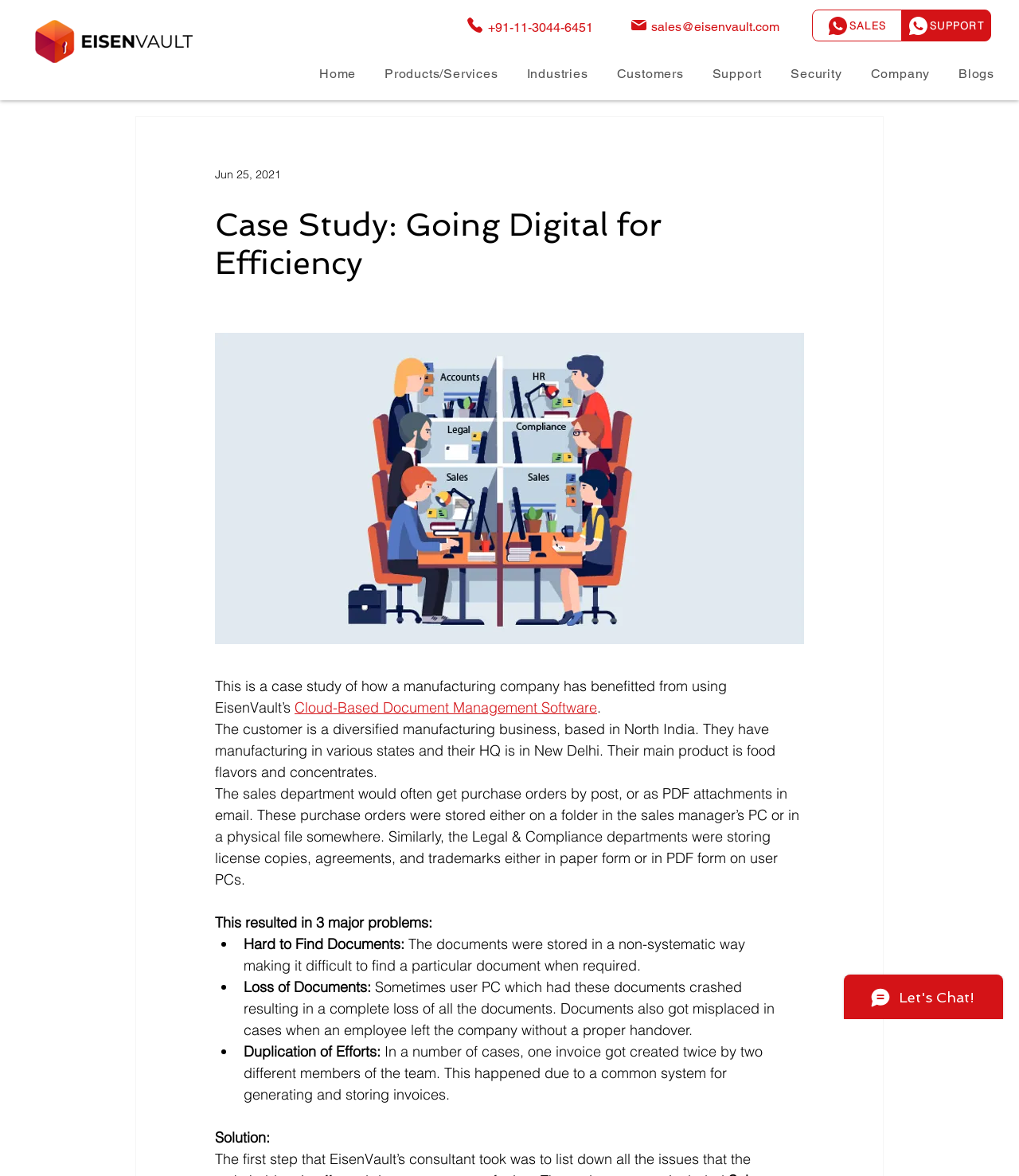How were purchase orders stored before?
Give a single word or phrase as your answer by examining the image.

In a folder or as PDF attachments